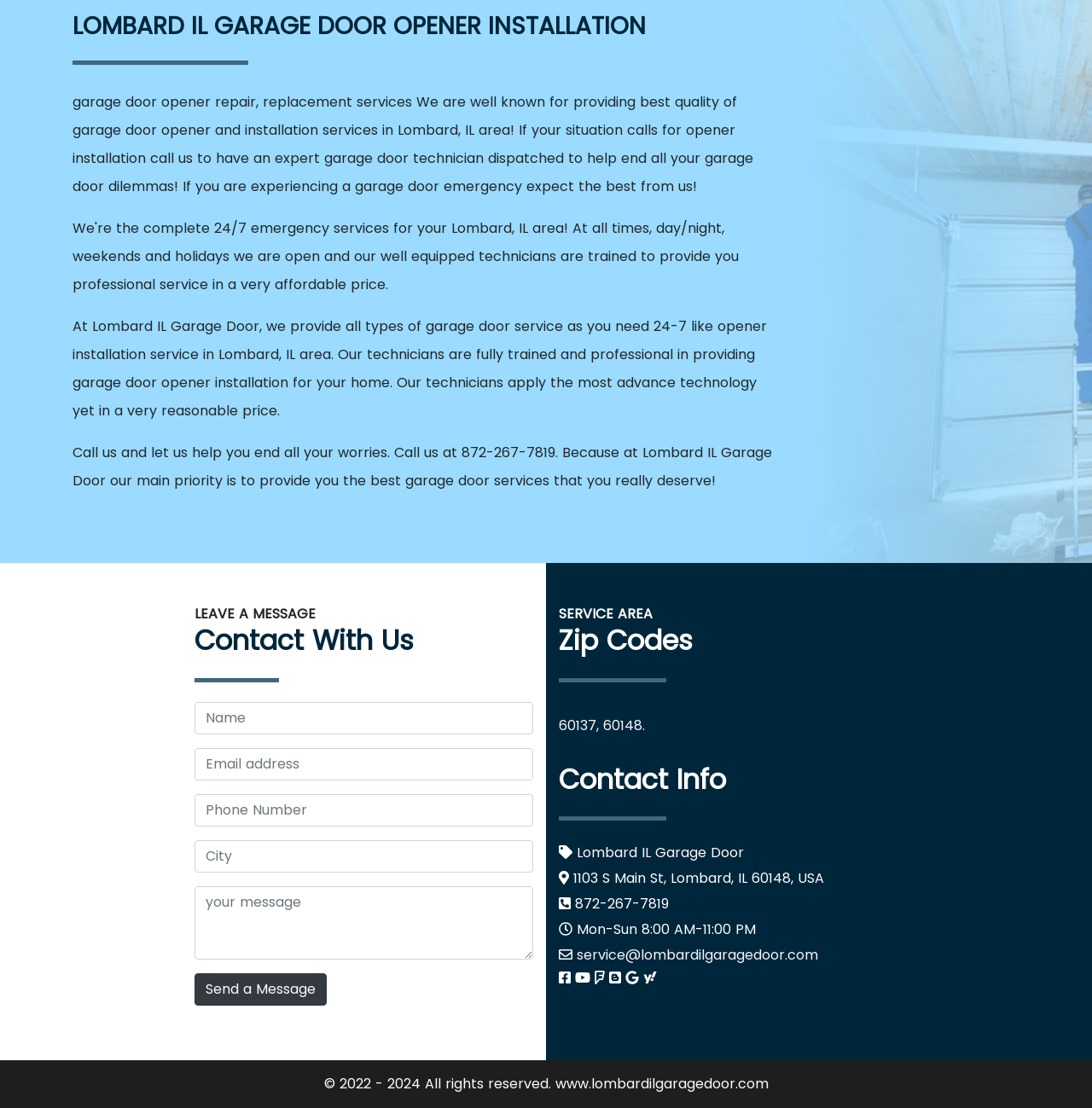From the element description: "name="city" placeholder="City"", extract the bounding box coordinates of the UI element. The coordinates should be expressed as four float numbers between 0 and 1, in the order [left, top, right, bottom].

[0.178, 0.758, 0.488, 0.787]